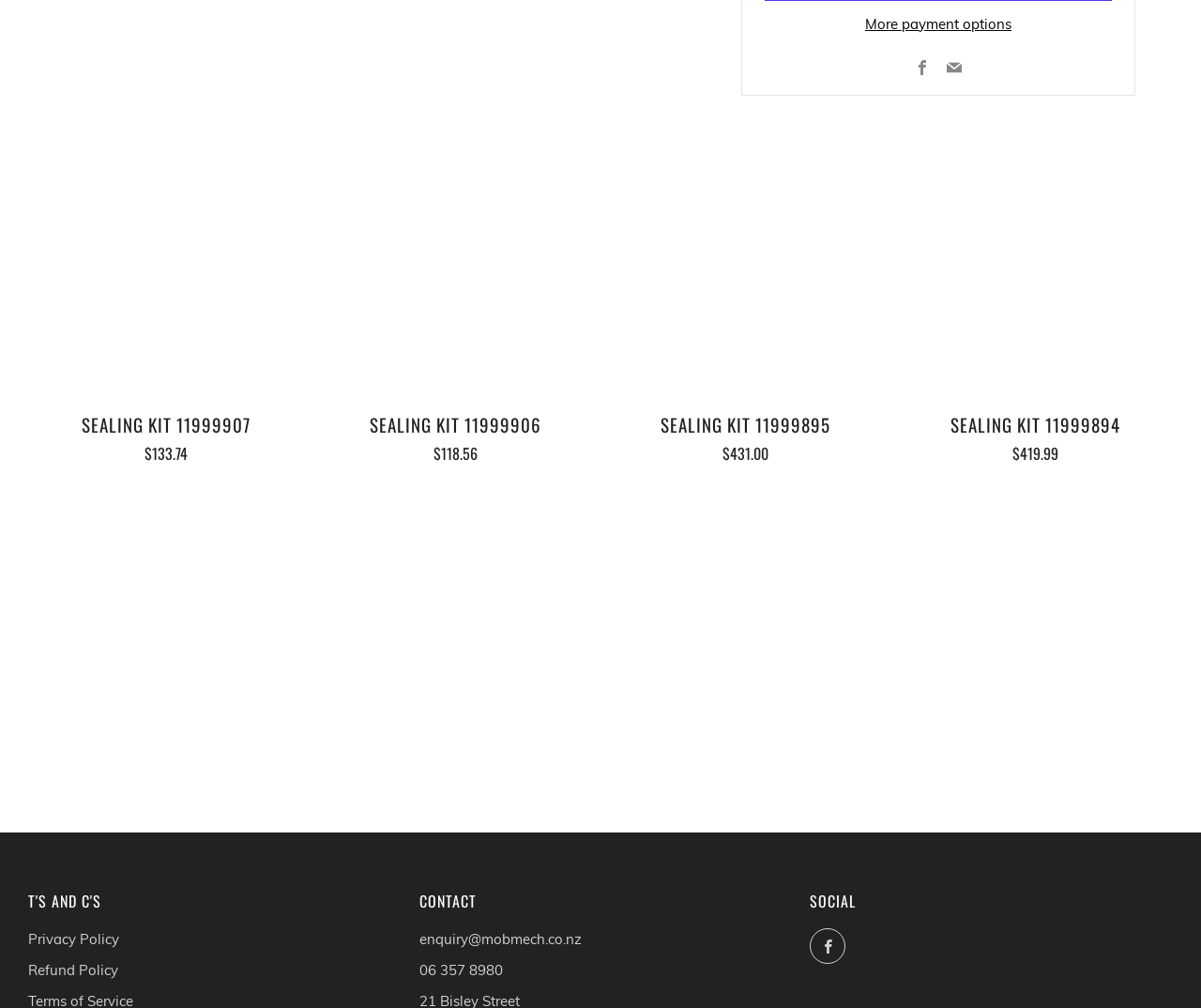What social media platform is linked in the 'SOCIAL' section?
Please provide a single word or phrase answer based on the image.

Facebook